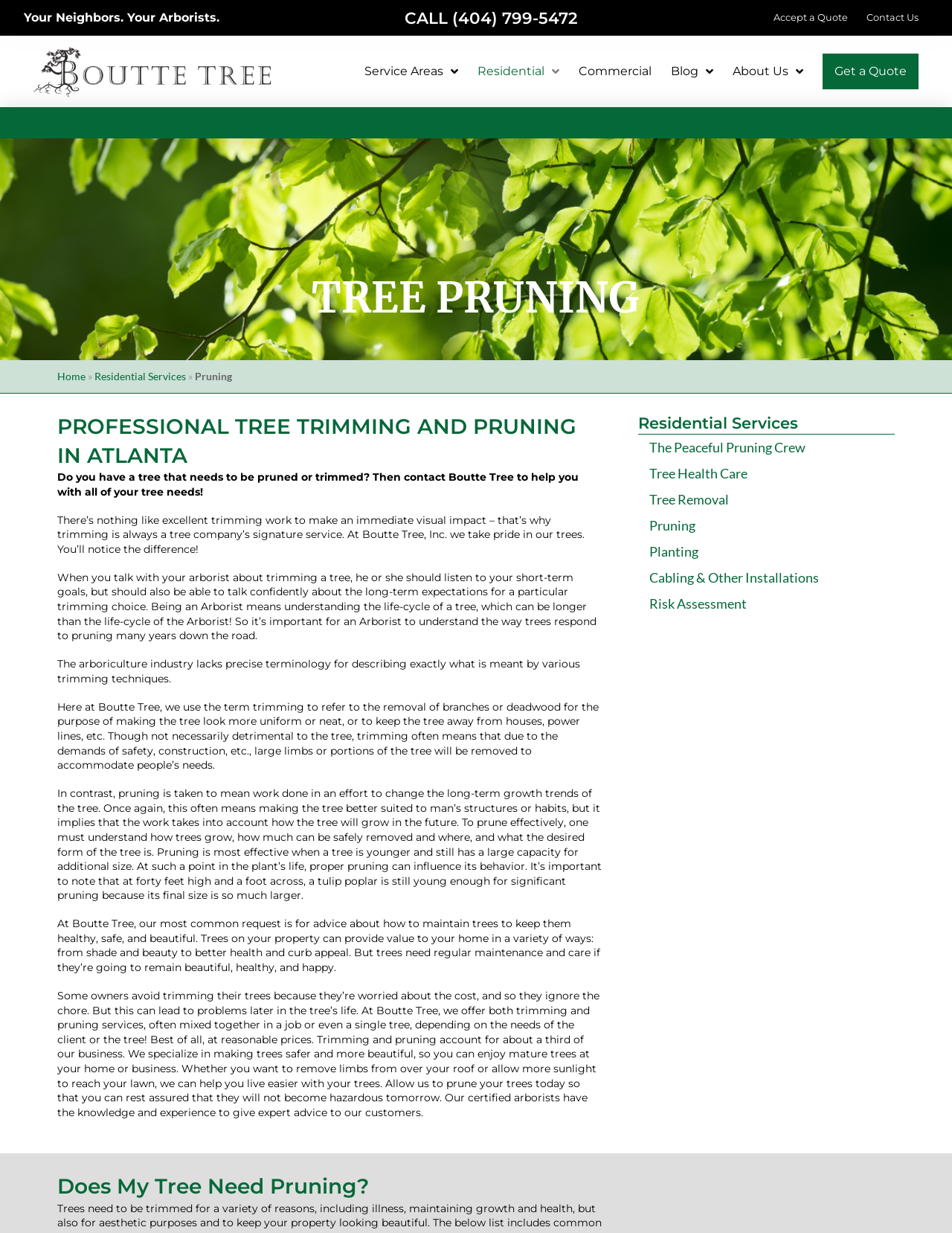Given the content of the image, can you provide a detailed answer to the question?
What is the purpose of trimming a tree?

According to the webpage, trimming a tree is done to make it look more uniform or neat, or to keep the tree away from houses, power lines, etc. This information can be found in the StaticText 'Here at Boutte Tree, we use the term trimming to refer to the removal of branches or deadwood for the purpose of making the tree look more uniform or neat, or to keep the tree away from houses, power lines, etc.'.